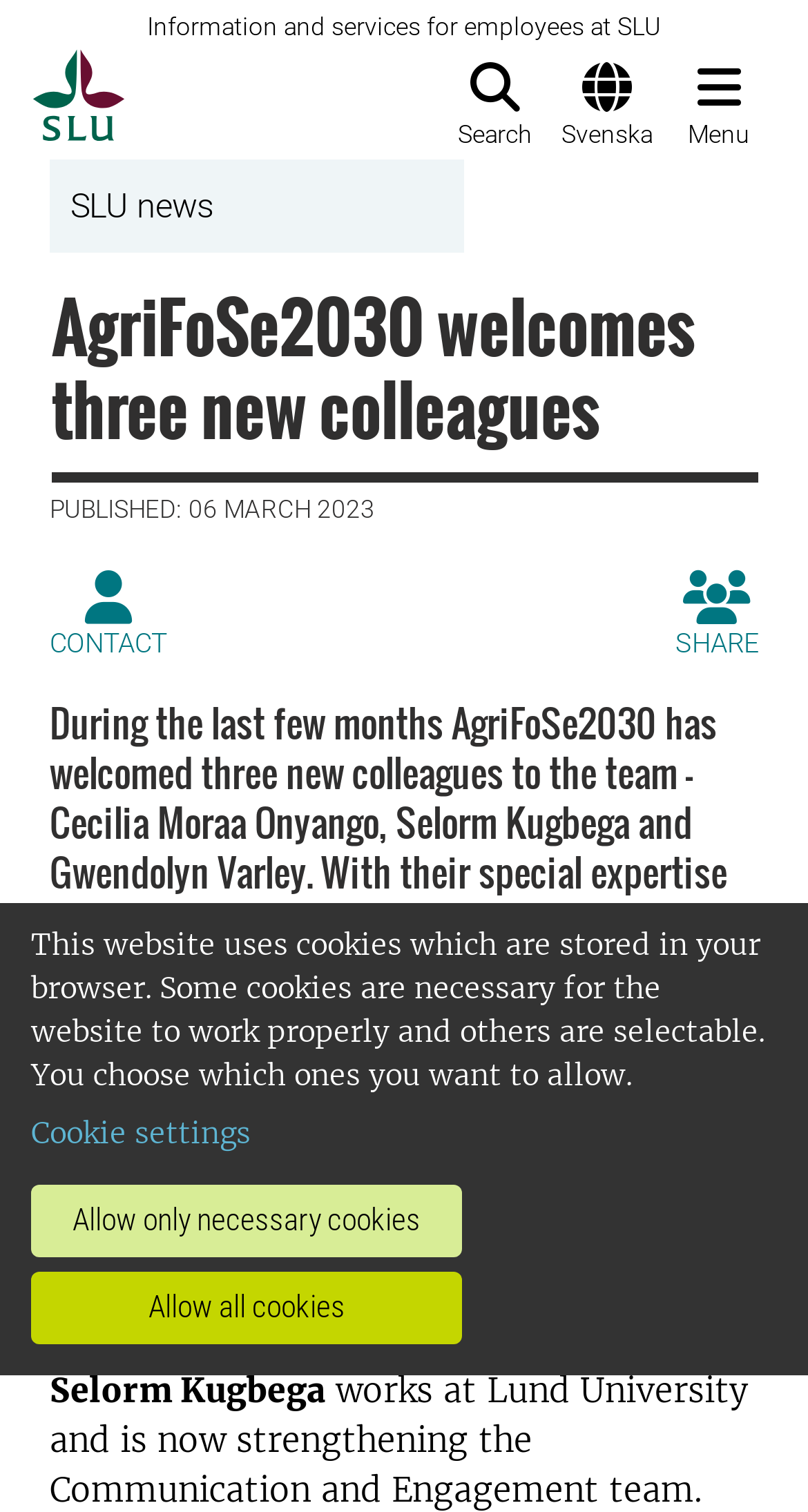Determine the bounding box for the UI element as described: "Cookie settings". The coordinates should be represented as four float numbers between 0 and 1, formatted as [left, top, right, bottom].

[0.038, 0.736, 0.31, 0.764]